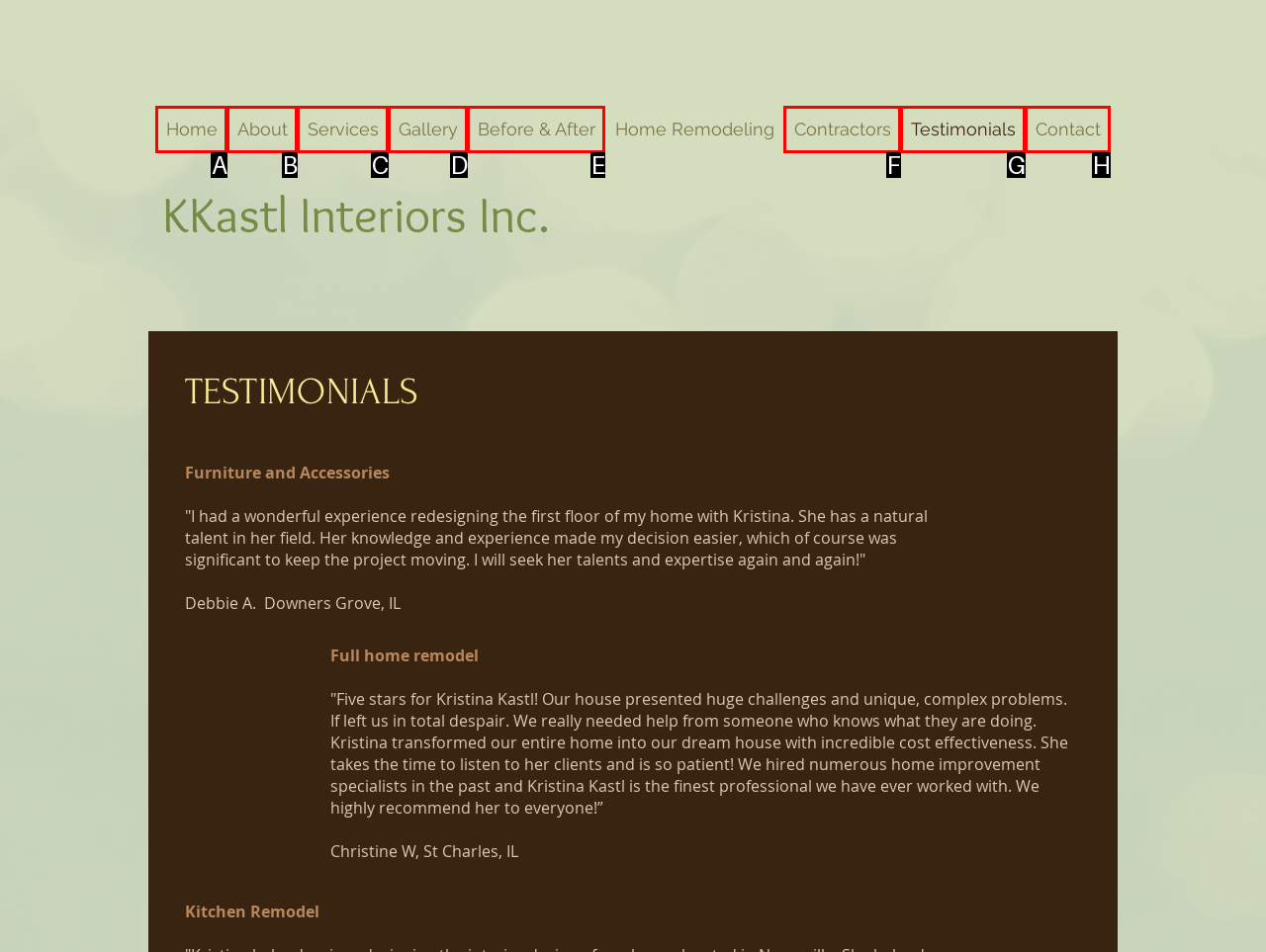Identify the UI element that corresponds to this description: Gallery
Respond with the letter of the correct option.

D